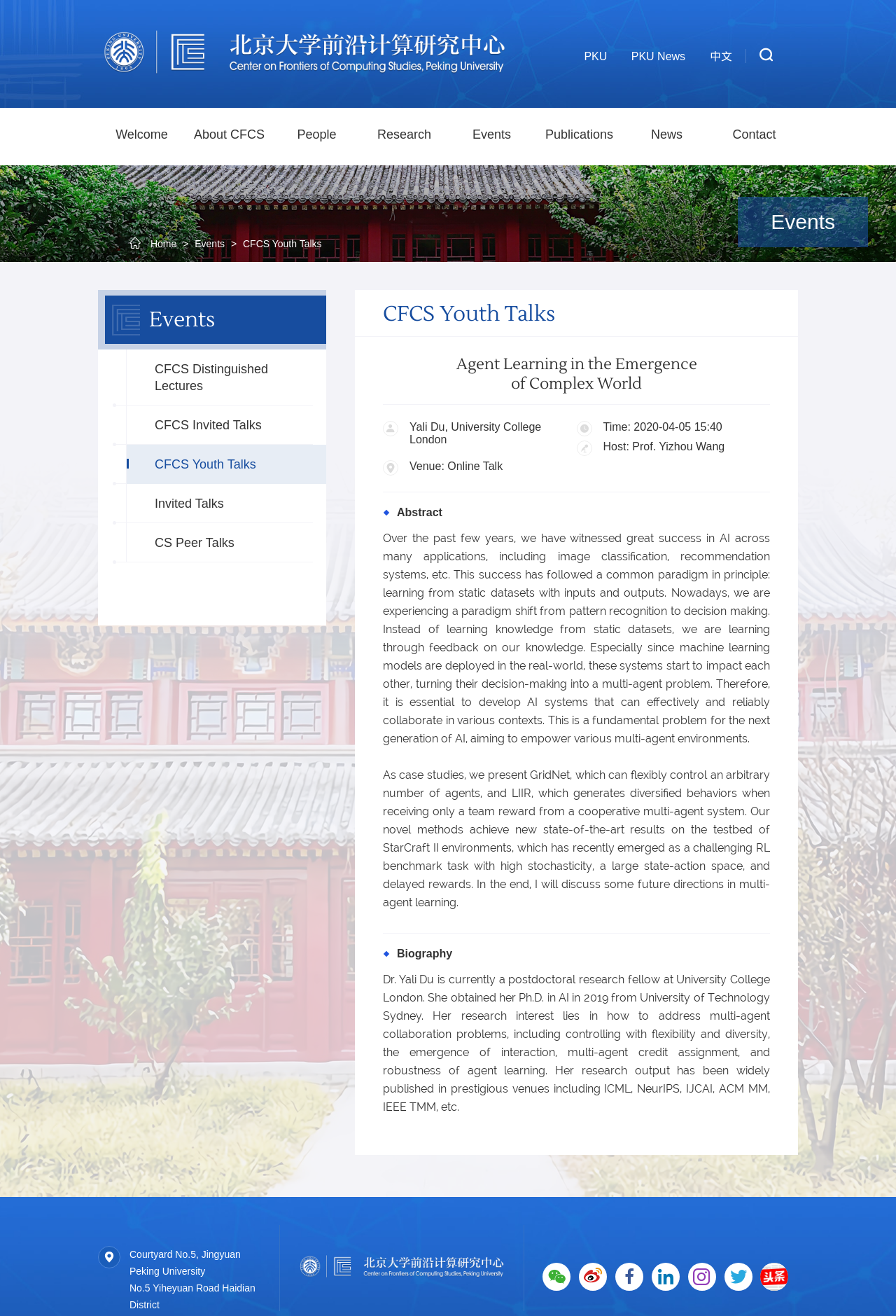Determine the bounding box coordinates of the target area to click to execute the following instruction: "Search for something."

None